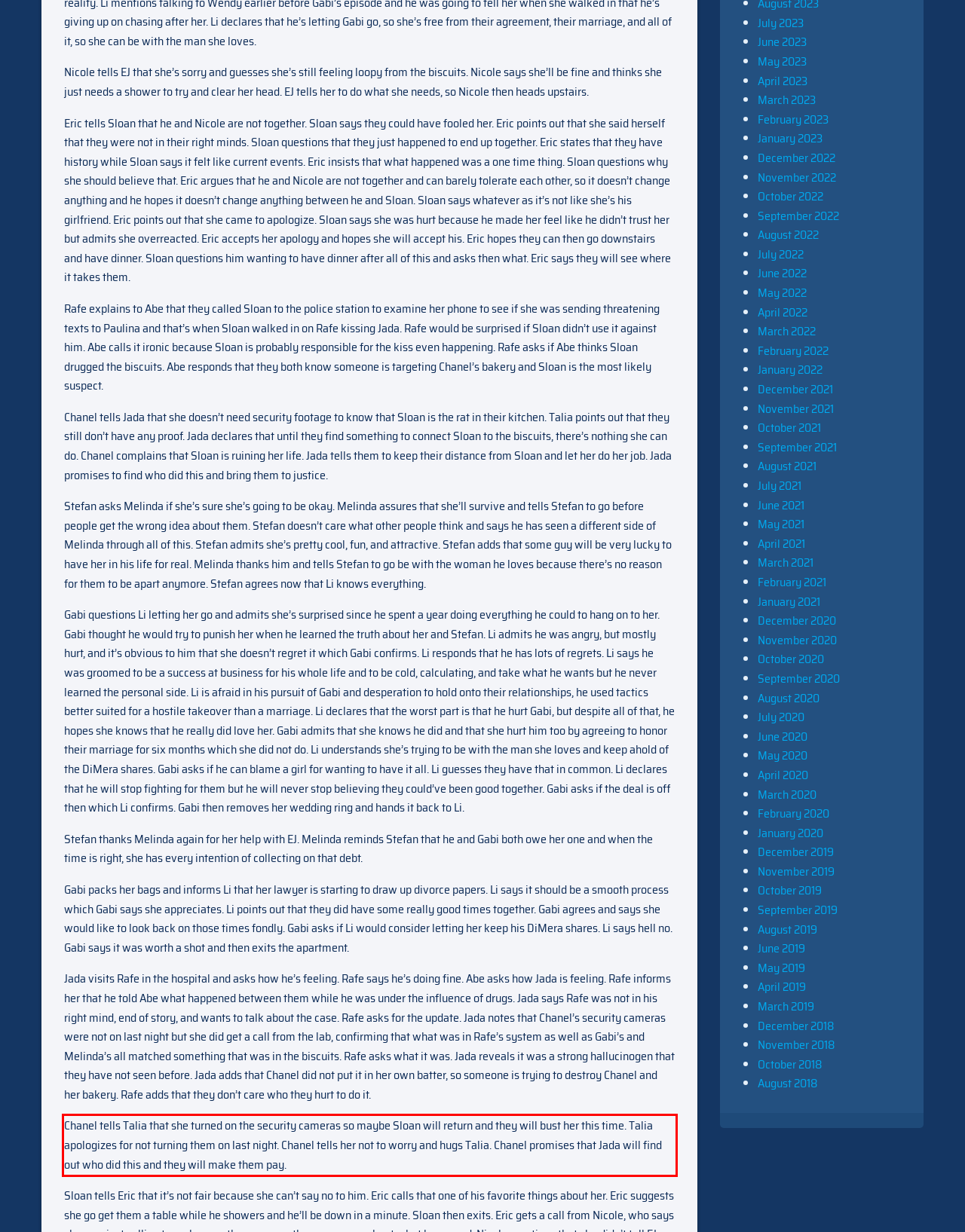Identify the text inside the red bounding box on the provided webpage screenshot by performing OCR.

Chanel tells Talia that she turned on the security cameras so maybe Sloan will return and they will bust her this time. Talia apologizes for not turning them on last night. Chanel tells her not to worry and hugs Talia. Chanel promises that Jada will find out who did this and they will make them pay.